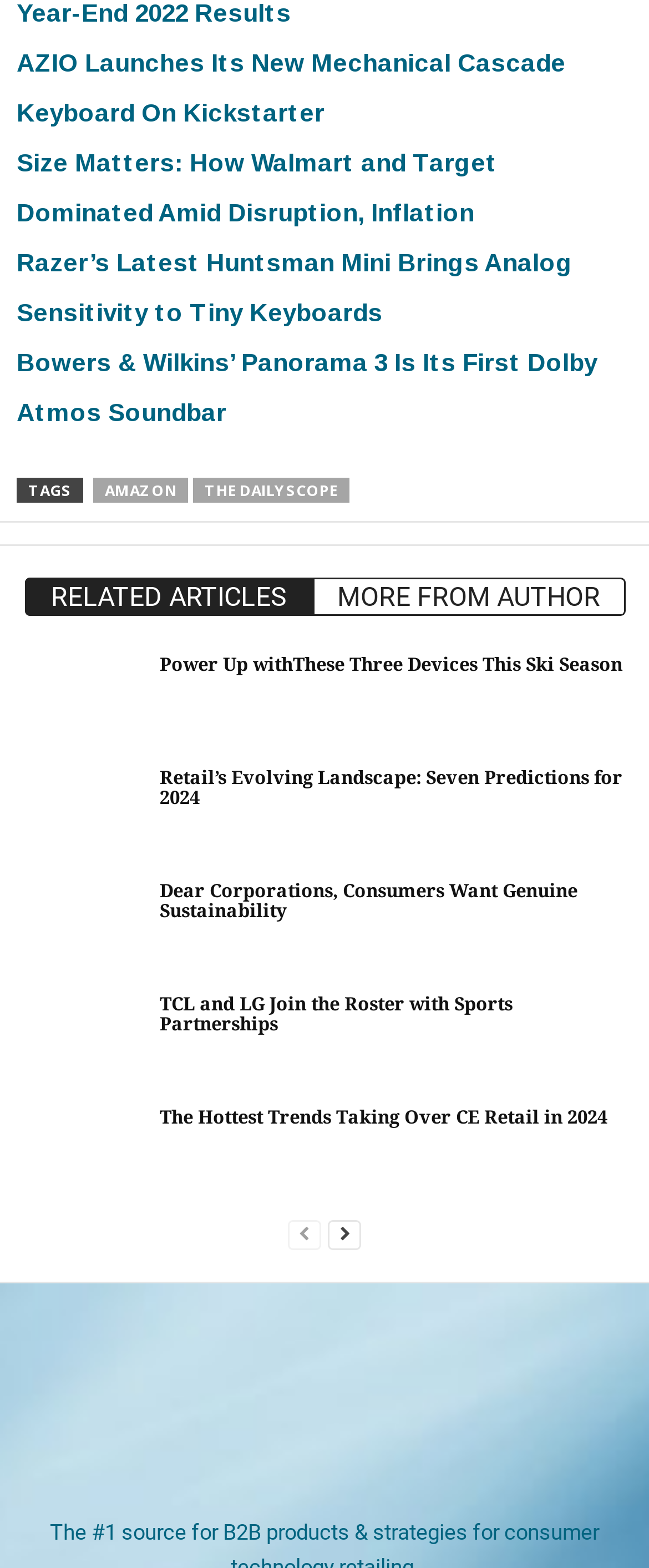Give a one-word or phrase response to the following question: How many pagination links are there?

2